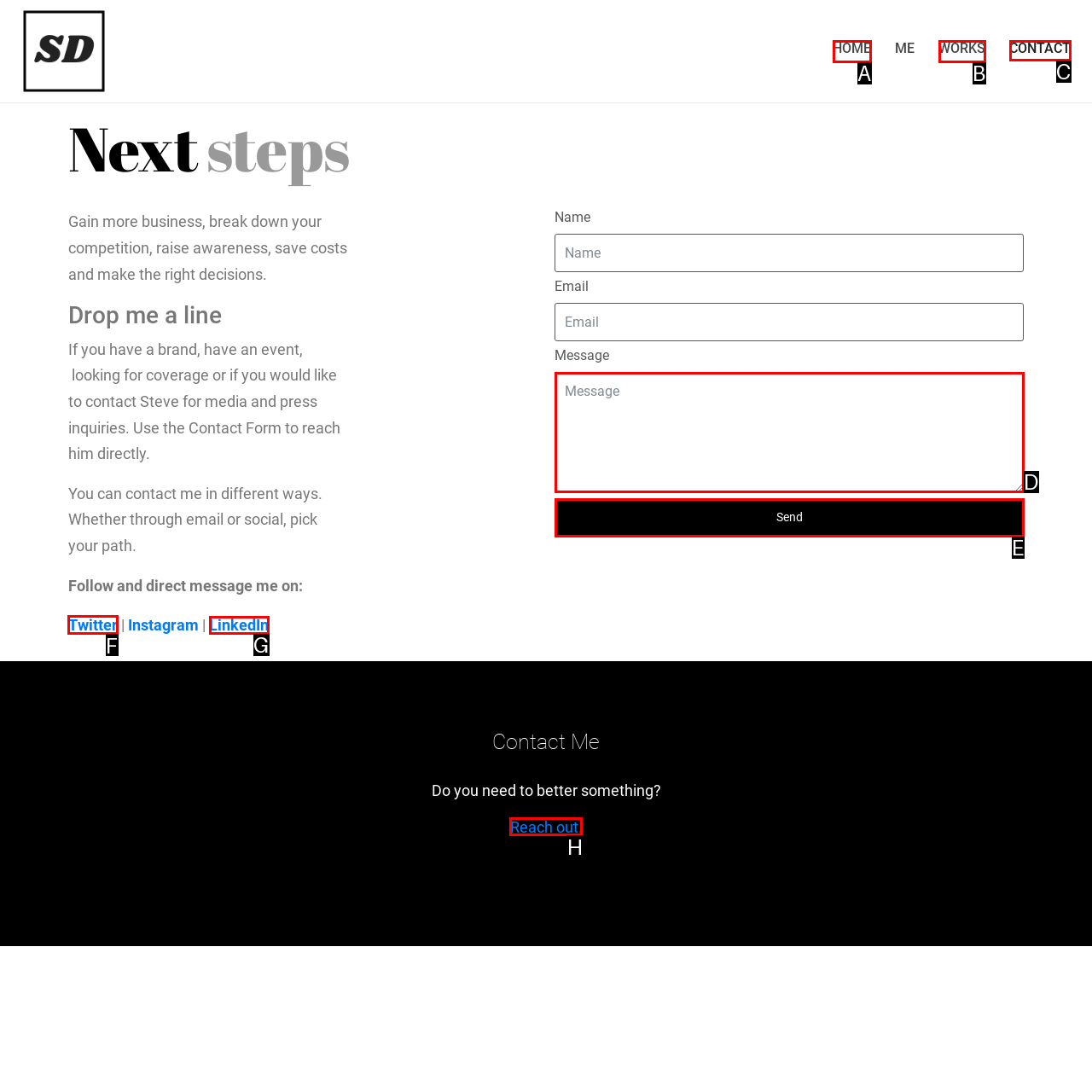Identify the letter of the UI element you need to select to accomplish the task: Contact Steve through Twitter.
Respond with the option's letter from the given choices directly.

F